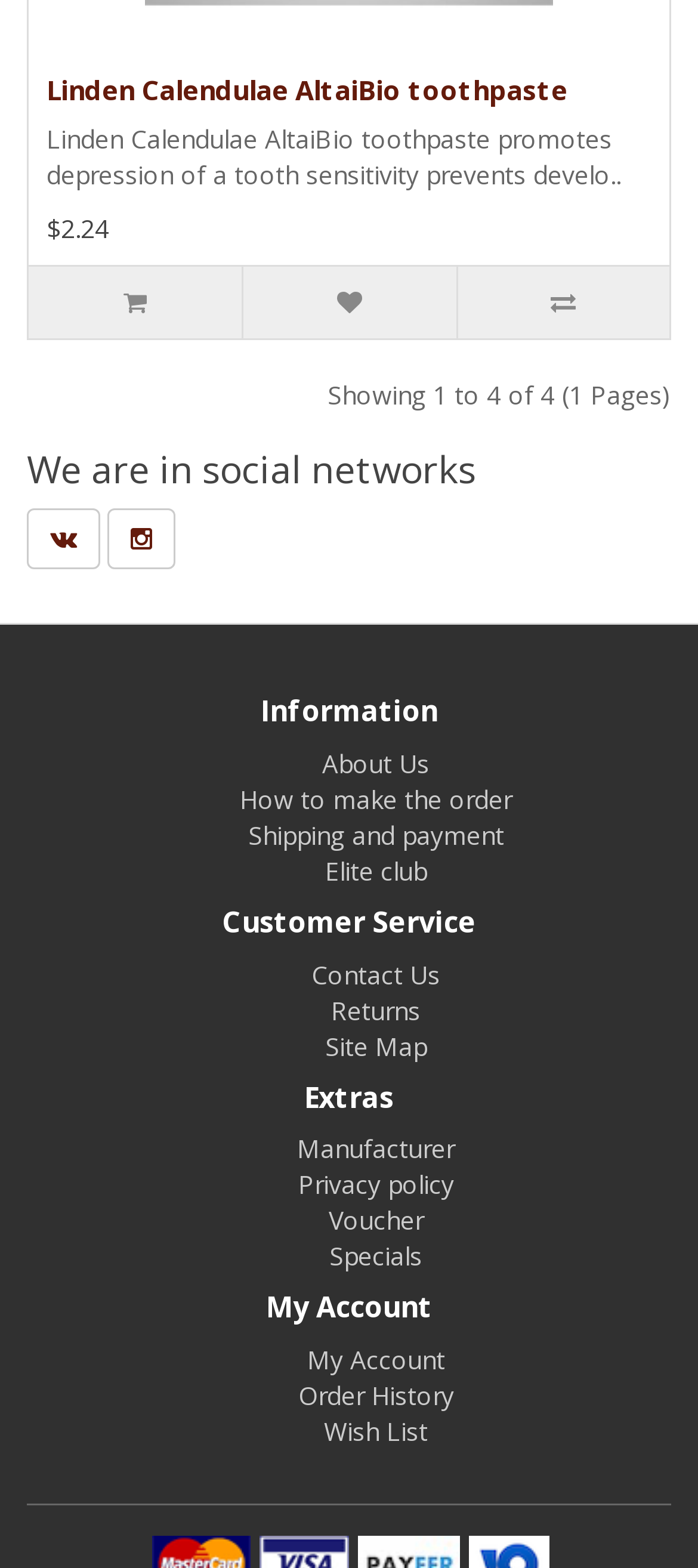Determine the bounding box coordinates of the clickable area required to perform the following instruction: "View order history". The coordinates should be represented as four float numbers between 0 and 1: [left, top, right, bottom].

[0.427, 0.879, 0.65, 0.9]